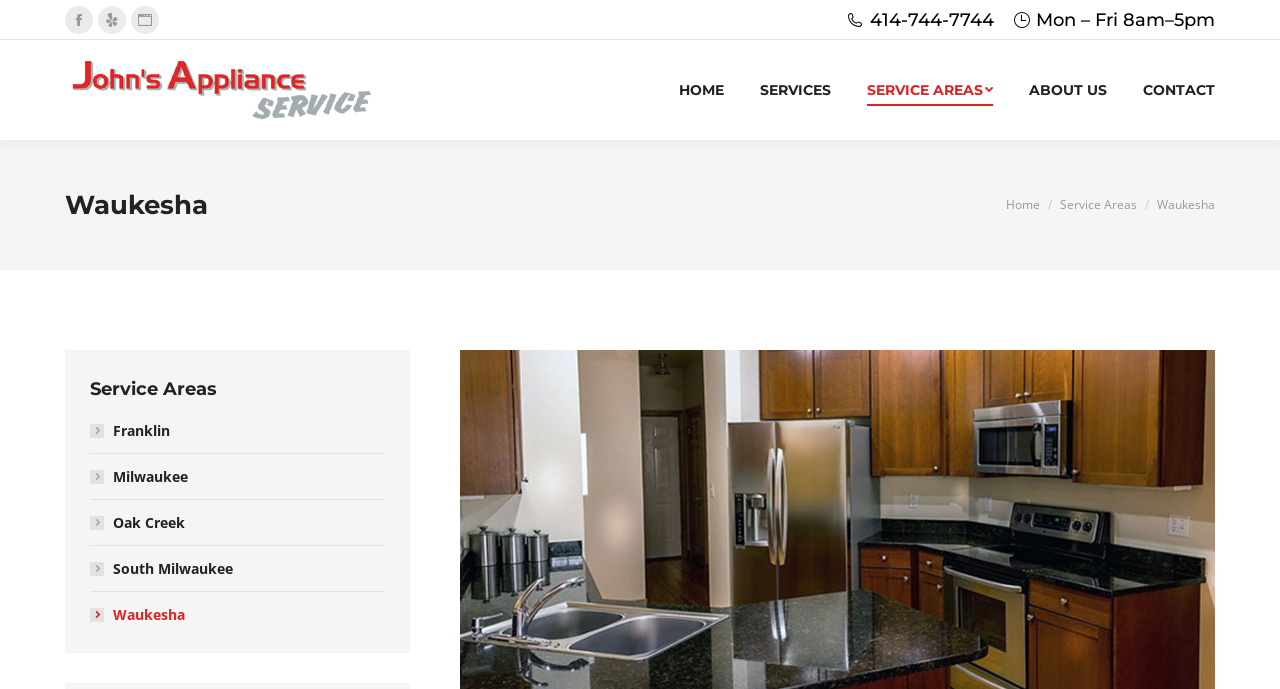Write an exhaustive caption that covers the webpage's main aspects.

The webpage is about John's Appliance Service in Waukesha. At the top left, there are three social media links: Facebook, Yelp, and Website, which open in new windows. Next to them, the company's phone number, 414-744-7744, and business hours, Mon – Fri 8am–5pm, are displayed. 

Below the social media links, the company's logo, "John's Appliance Service", is situated, accompanied by a link to the homepage. A horizontal menubar is located below the logo, featuring five menu items: HOME, SERVICES, SERVICE AREAS, ABOUT US, and CONTACT.

On the left side, a large heading "Waukesha" is prominent. Below it, a breadcrumb navigation shows the current location, with links to Home and Service Areas. The city name "Waukesha" is repeated at the end of the breadcrumb.

The main content area is on the right side, where a list of service areas is presented. The service areas include Franklin, Milwaukee, Oak Creek, South Milwaukee, and Waukesha, each with a link and an icon.